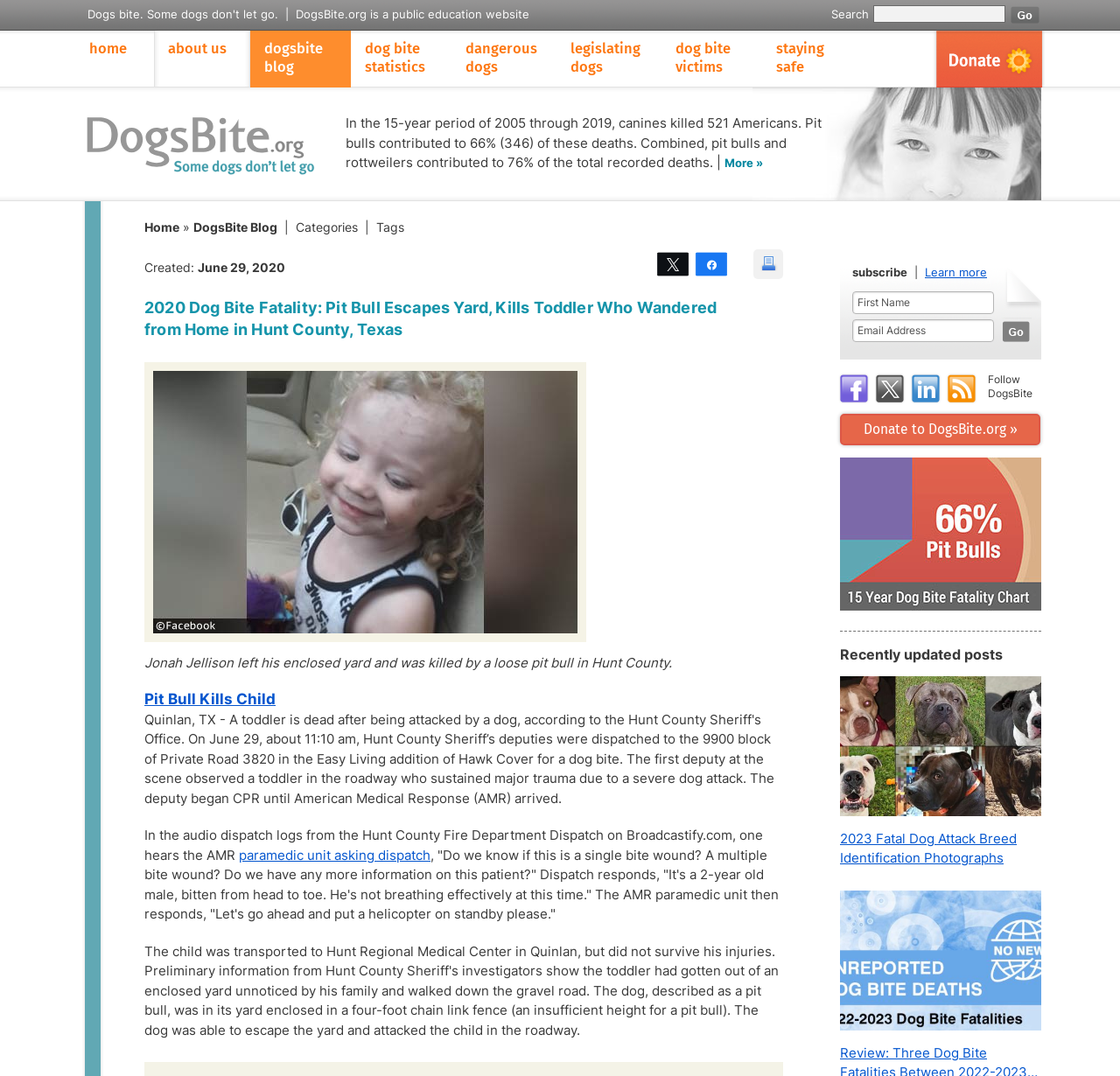Identify the bounding box coordinates of the element that should be clicked to fulfill this task: "donate". The coordinates should be provided as four float numbers between 0 and 1, i.e., [left, top, right, bottom].

[0.832, 0.069, 0.933, 0.085]